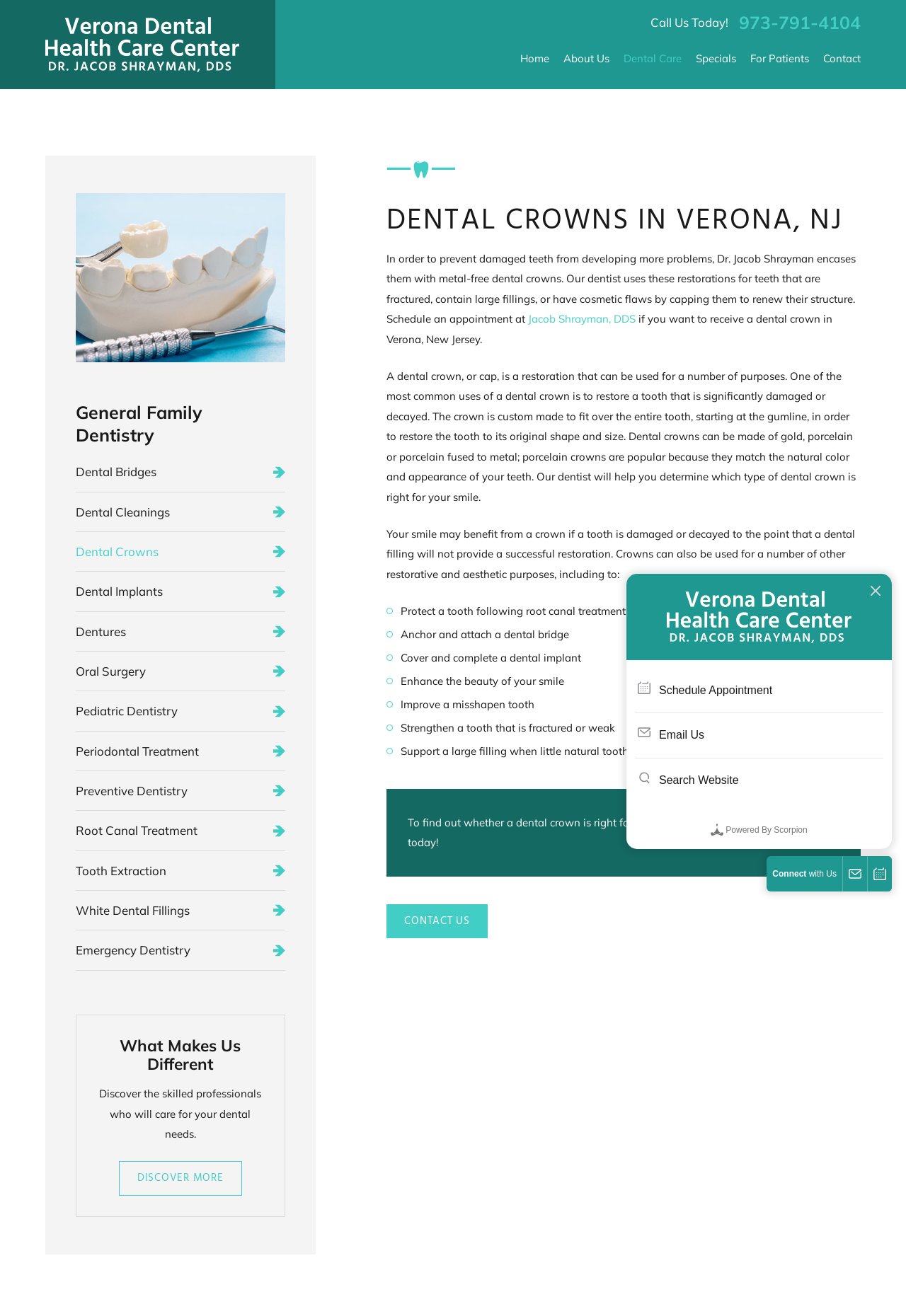Please identify the bounding box coordinates of the element that needs to be clicked to perform the following instruction: "Contact the dentist".

[0.427, 0.687, 0.538, 0.713]